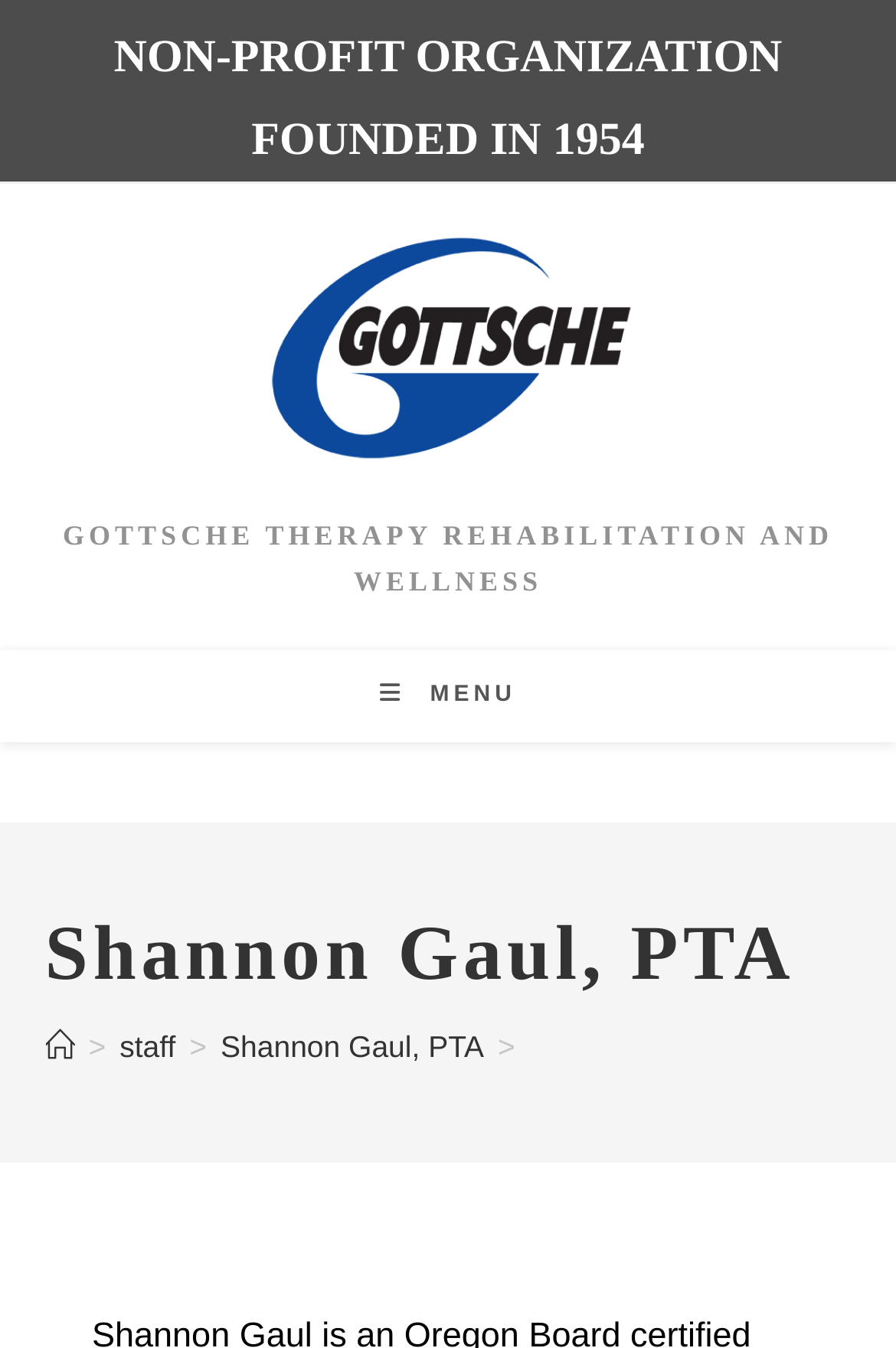Please answer the following question using a single word or phrase: 
What is the purpose of the 'Mobile Menu' link?

To open a menu